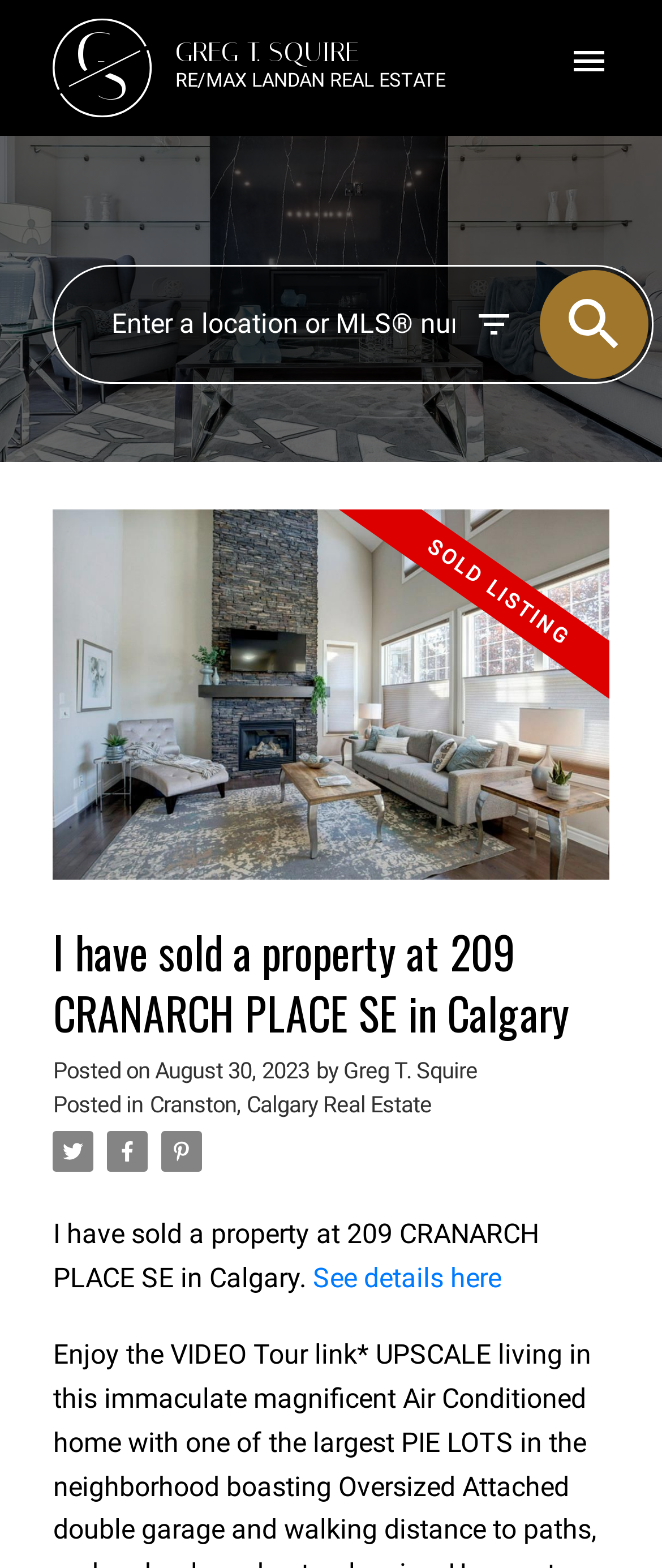Answer the question briefly using a single word or phrase: 
What is the date of the blog post?

August 30, 2023